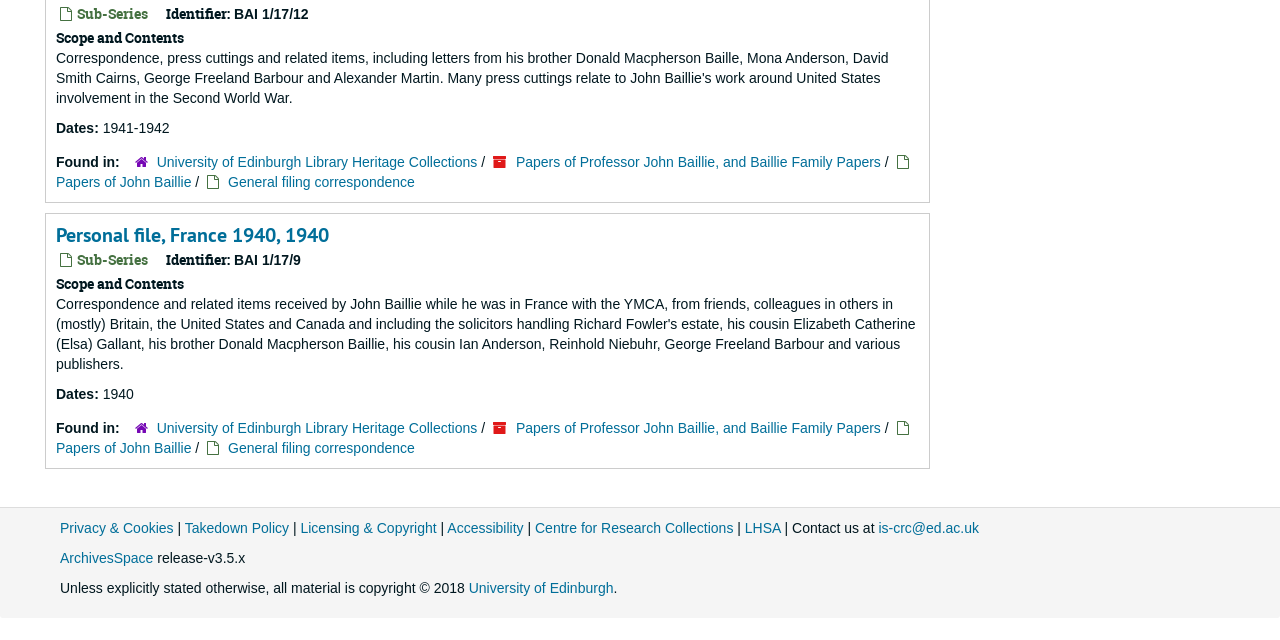Using the webpage screenshot, find the UI element described by Centre for Research Collections. Provide the bounding box coordinates in the format (top-left x, top-left y, bottom-right x, bottom-right y), ensuring all values are floating point numbers between 0 and 1.

[0.418, 0.812, 0.573, 0.837]